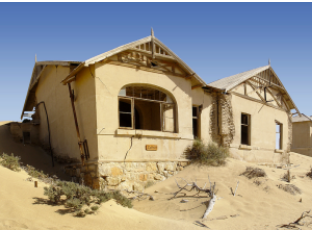Break down the image and describe each part extensively.

The image depicts a weathered and abandoned building partially engulfed by sand, which suggests it has been long deserted. The structure, likely a once-vibrant home, features a distinctive architectural style with a sloping roof and large windows, some of which are broken. The walls are coated in a faded beige color, indicating years of exposure to the elements. Surrounding the house, wind-swept dunes of sand create a stark contrast against the backdrop of a clear blue sky, emphasizing the desolation and erosion of the landscape. This imagery evokes themes of neglect and the passage of time, reminiscent of the metaphorical concept of building on a "firm foundation" versus shifting sand, highlighting the significance of stability in life amidst vulnerability.